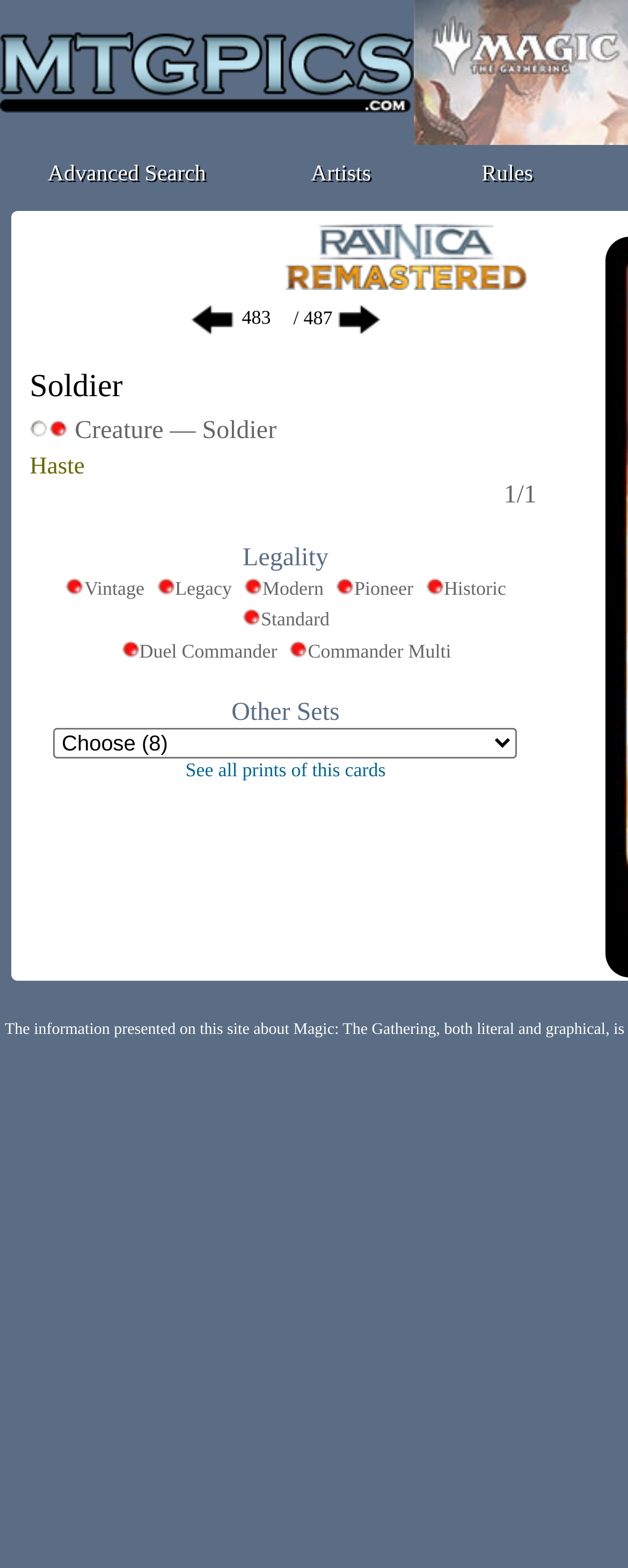Explain the webpage in detail.

This webpage appears to be a detailed page for a specific Magic the Gathering card, "Soldier". At the top, there is a logo for mtgpics.com, along with links to "Advanced Search", "Artists", and "Rules". 

Below the top navigation, there is a section that displays information about the card. This section is divided into several parts. On the left, there is a table with two rows. The first row contains a link to the card's image, and the second row has a dropdown menu to select the card's set. 

To the right of the table, there is a section that displays the card's details, including its name, "Soldier Creature — Soldier Haste 1/1", and its legality in various formats, such as Vintage, Legacy, Modern, Pioneer, Historic, Standard, Duel Commander, and Multiplayer Commander. Each format has a corresponding image indicating whether the card is banned or not. 

Below the card details, there is a link to "See all prints of this card". The webpage also has a search or filter function, indicated by a combobox, but its exact purpose is unclear. Overall, the webpage provides a comprehensive overview of the "Soldier" card, including its characteristics, legality, and related resources.